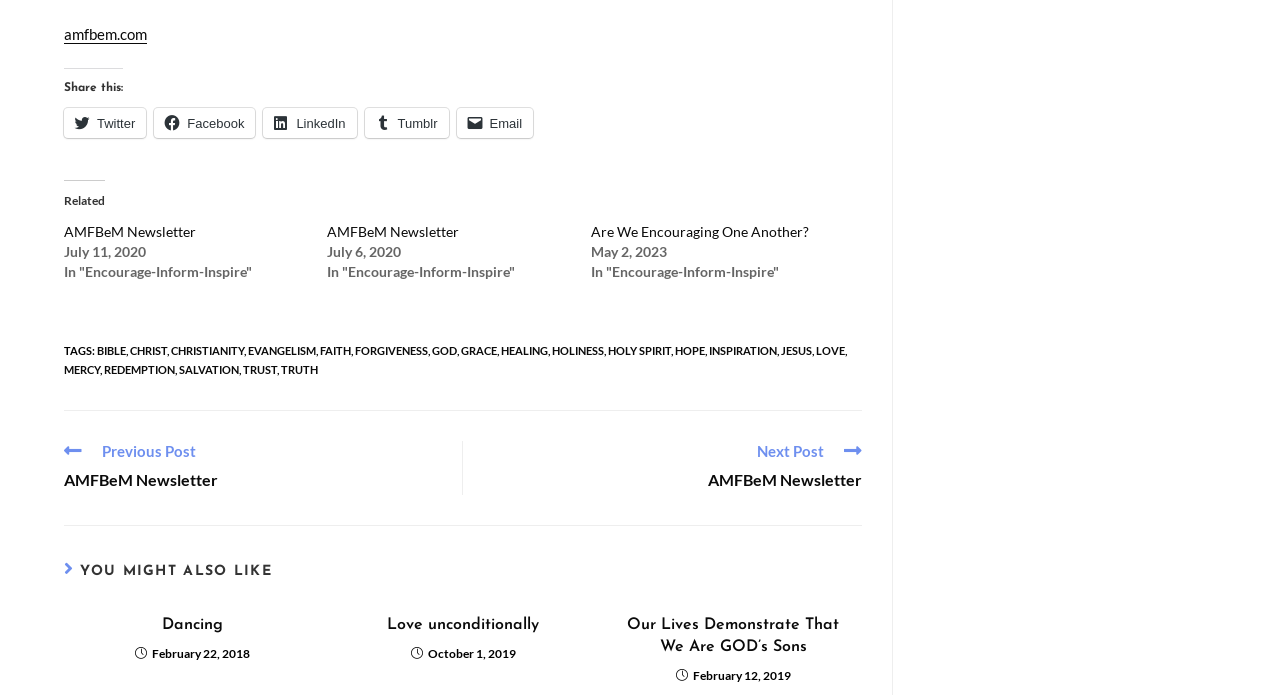Determine the bounding box coordinates of the element that should be clicked to execute the following command: "Read more articles".

[0.05, 0.59, 0.674, 0.712]